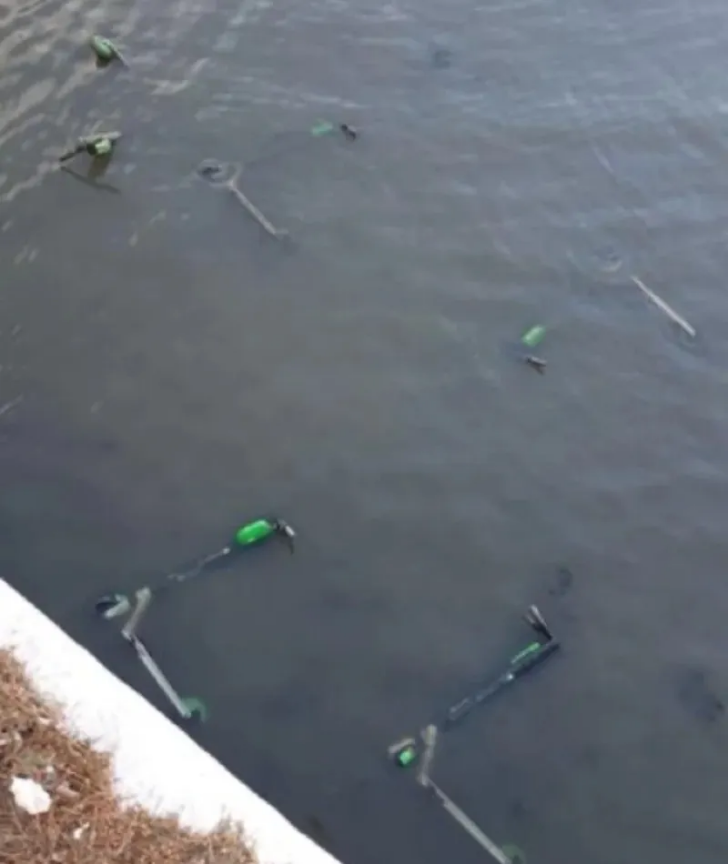Describe every aspect of the image in depth.

In a surreal scene reminiscent of a chaotic game, several electric scooters lie half-submerged in a body of water, their green and black frames creating an odd contrast against the dark surface. The scooters are scattered sporadically, some floating while others are partially submerged, evoking curiosity about the circumstances that led to their watery fate. Along the edge, a concrete barrier captures the interaction between the scooters and their aquatic surroundings, hinting at a playful yet reckless act of tossing these vehicles into the lake. This bizarre spectacle raises questions: Were the scooters victims of a misguided adventure or simply casualties of impulsive fun?